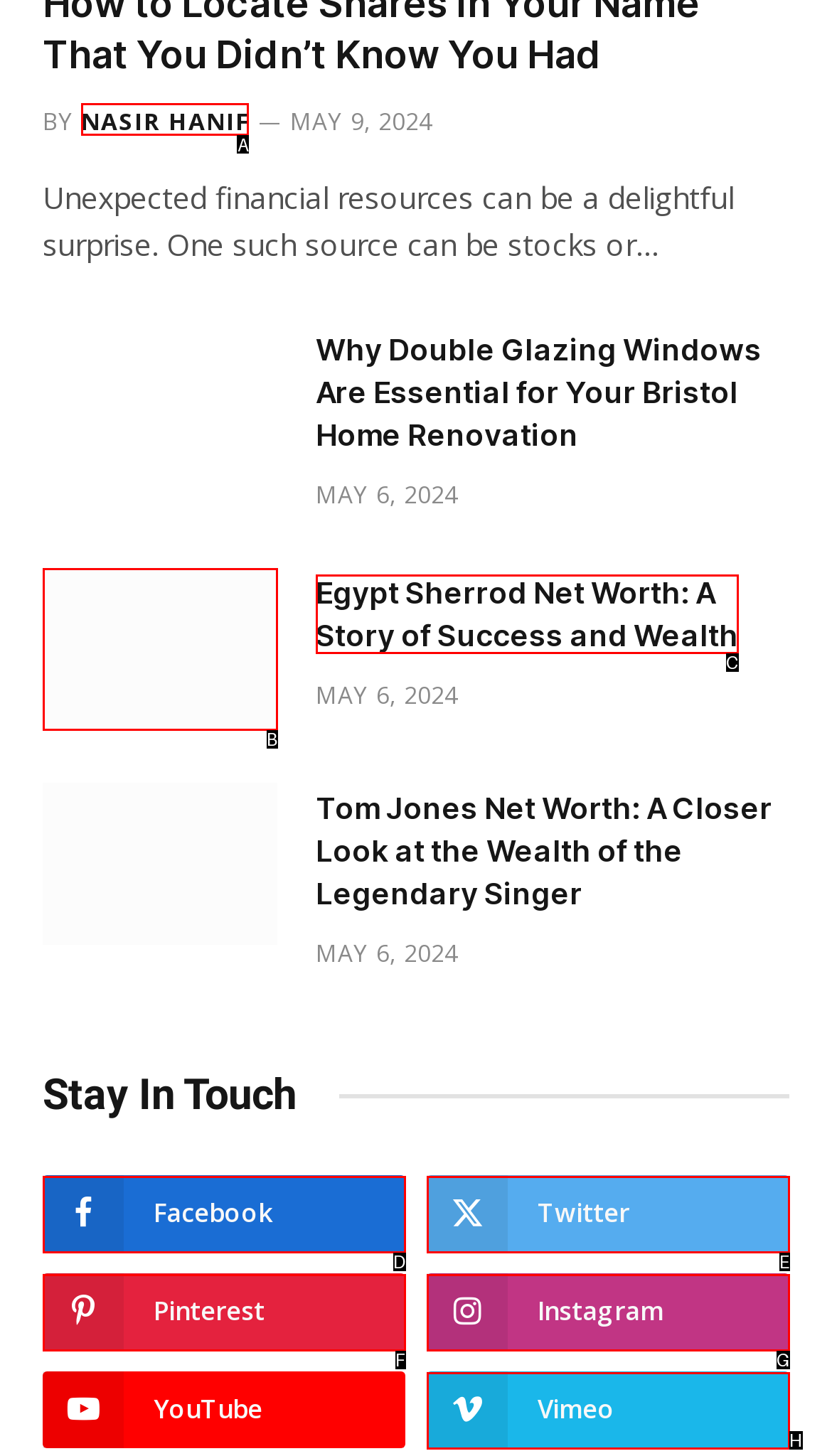Select the appropriate option that fits: Facebook
Reply with the letter of the correct choice.

D